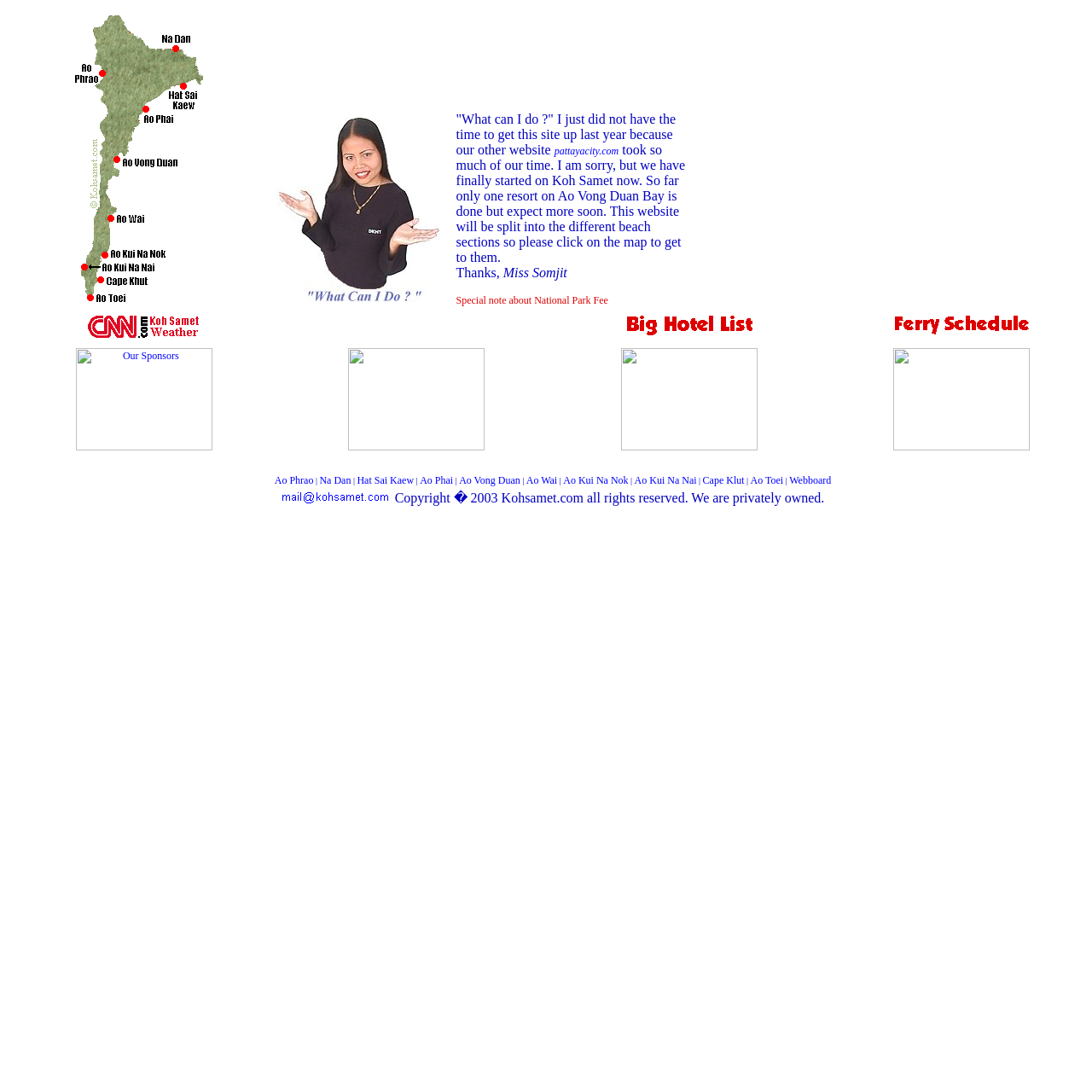Locate and provide the bounding box coordinates for the HTML element that matches this description: "alt="Koh Samet Weather Link"".

[0.069, 0.307, 0.194, 0.318]